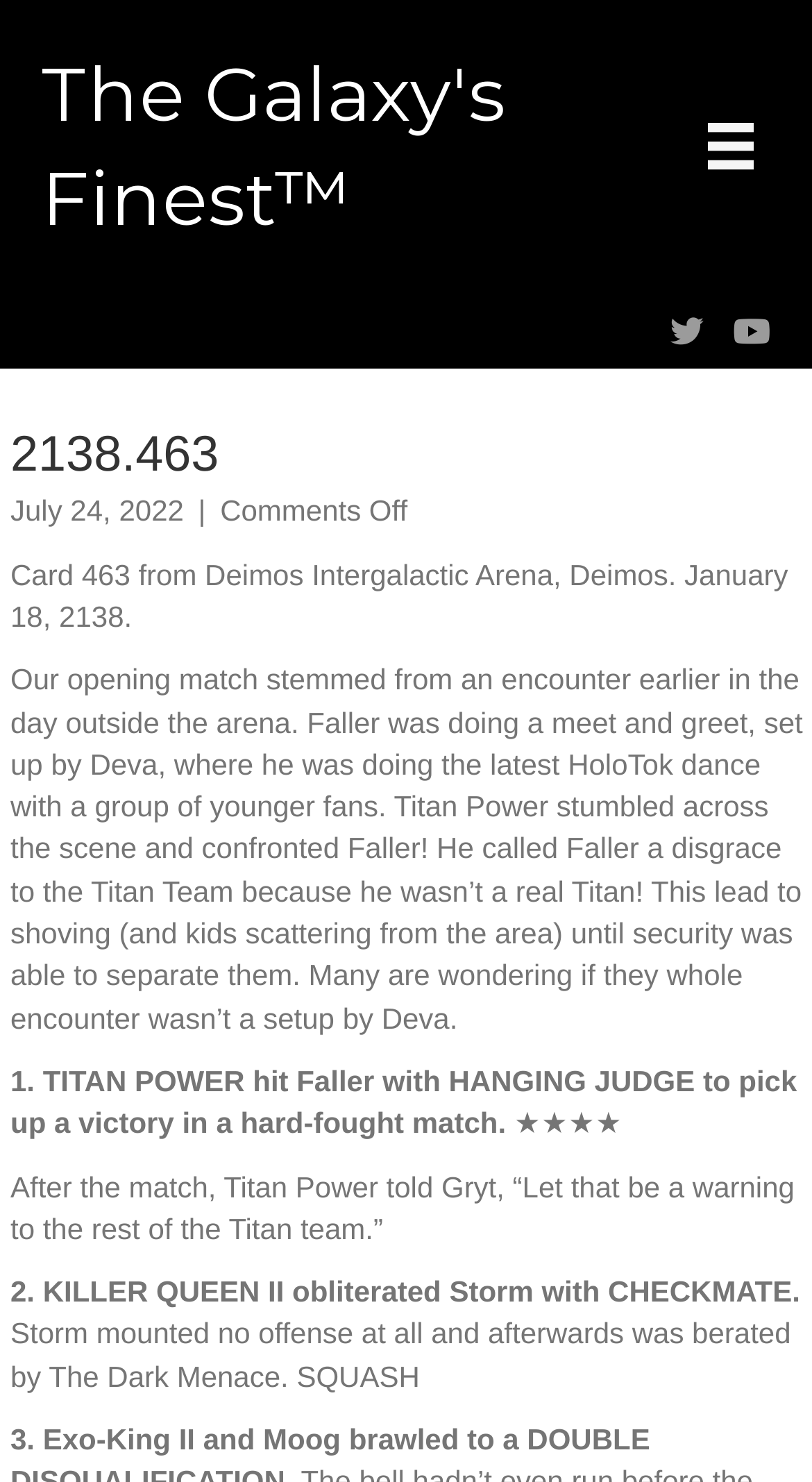Respond with a single word or phrase to the following question: What is the rating of the match?

★★★★